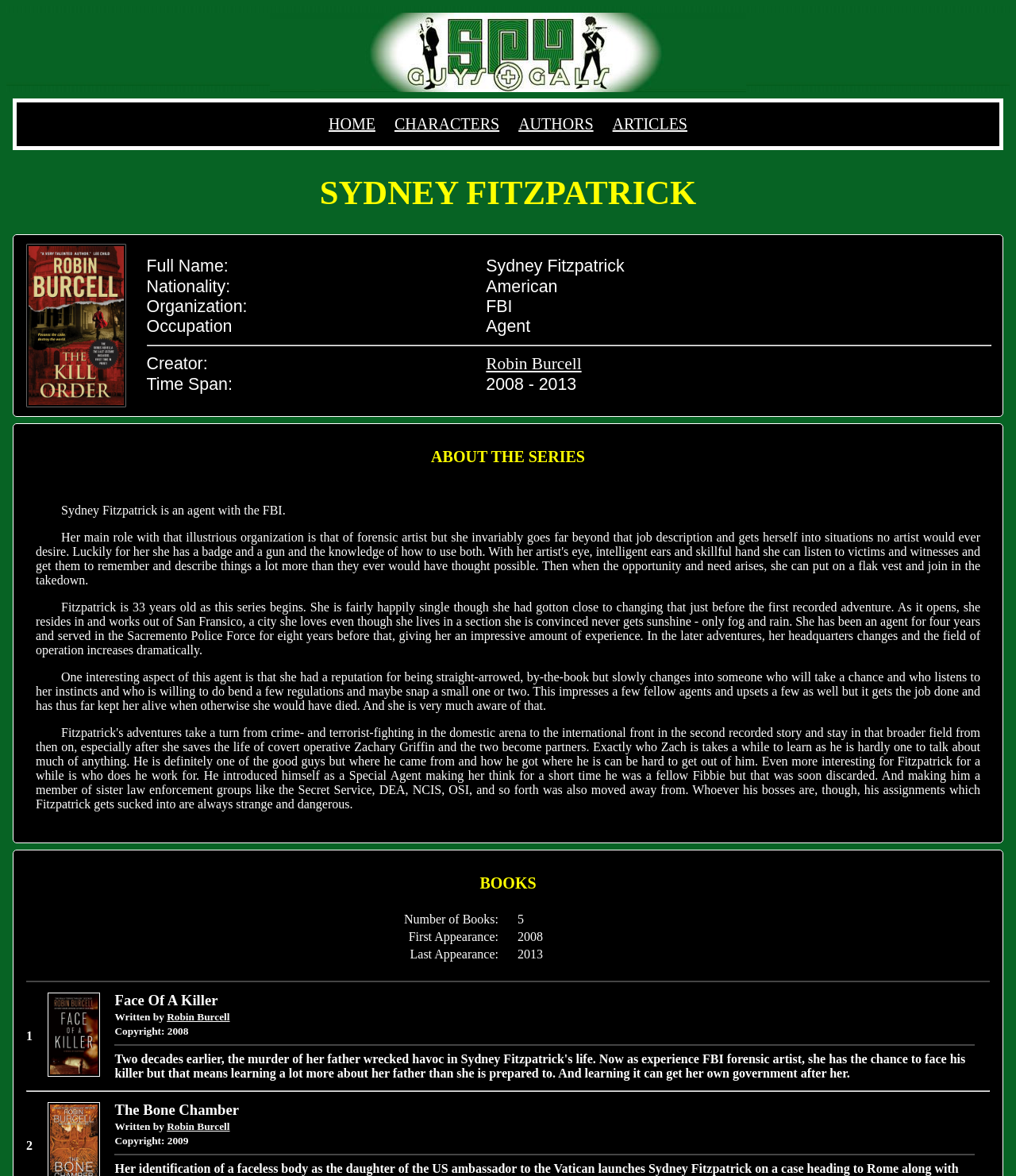How many books are in the Sydney Fitzpatrick series?
Examine the image and give a concise answer in one word or a short phrase.

5